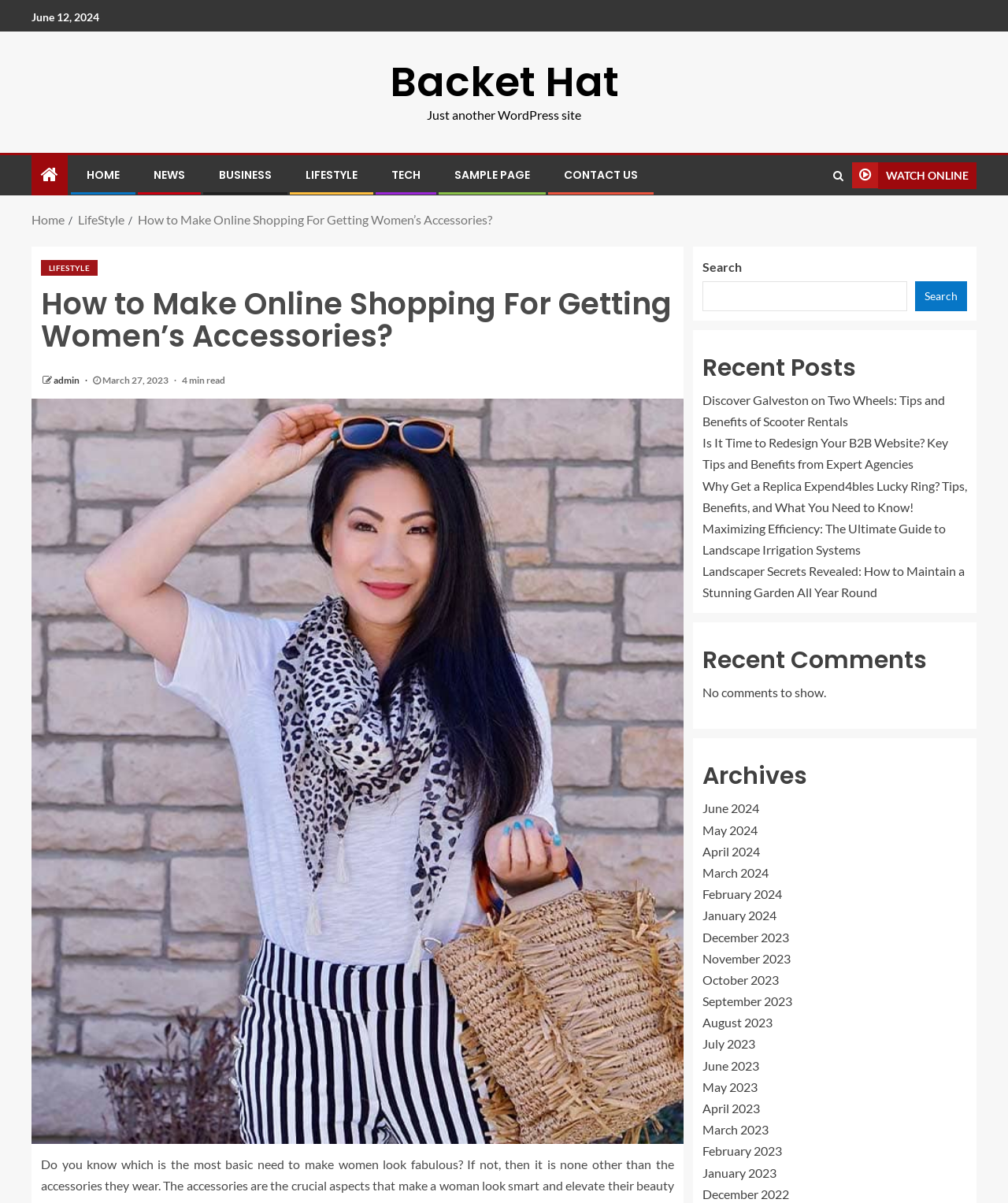Please respond in a single word or phrase: 
What is the estimated reading time of the current post?

4 min